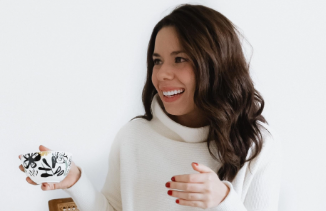Please give a one-word or short phrase response to the following question: 
What is Natasha Lucia's profession?

Personal brand coach and psychotherapist